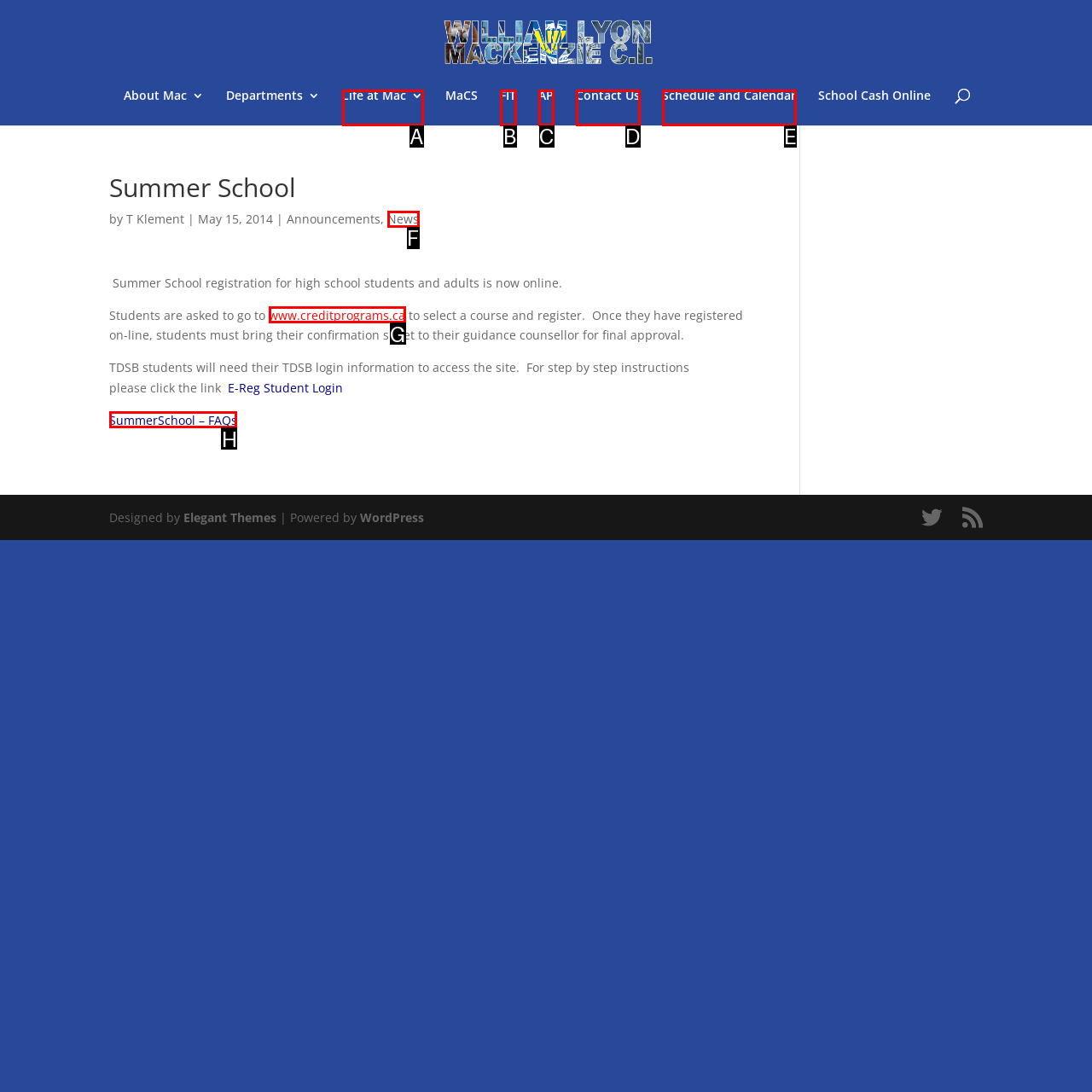Tell me the letter of the UI element to click in order to accomplish the following task: check SummerSchool FAQs
Answer with the letter of the chosen option from the given choices directly.

H